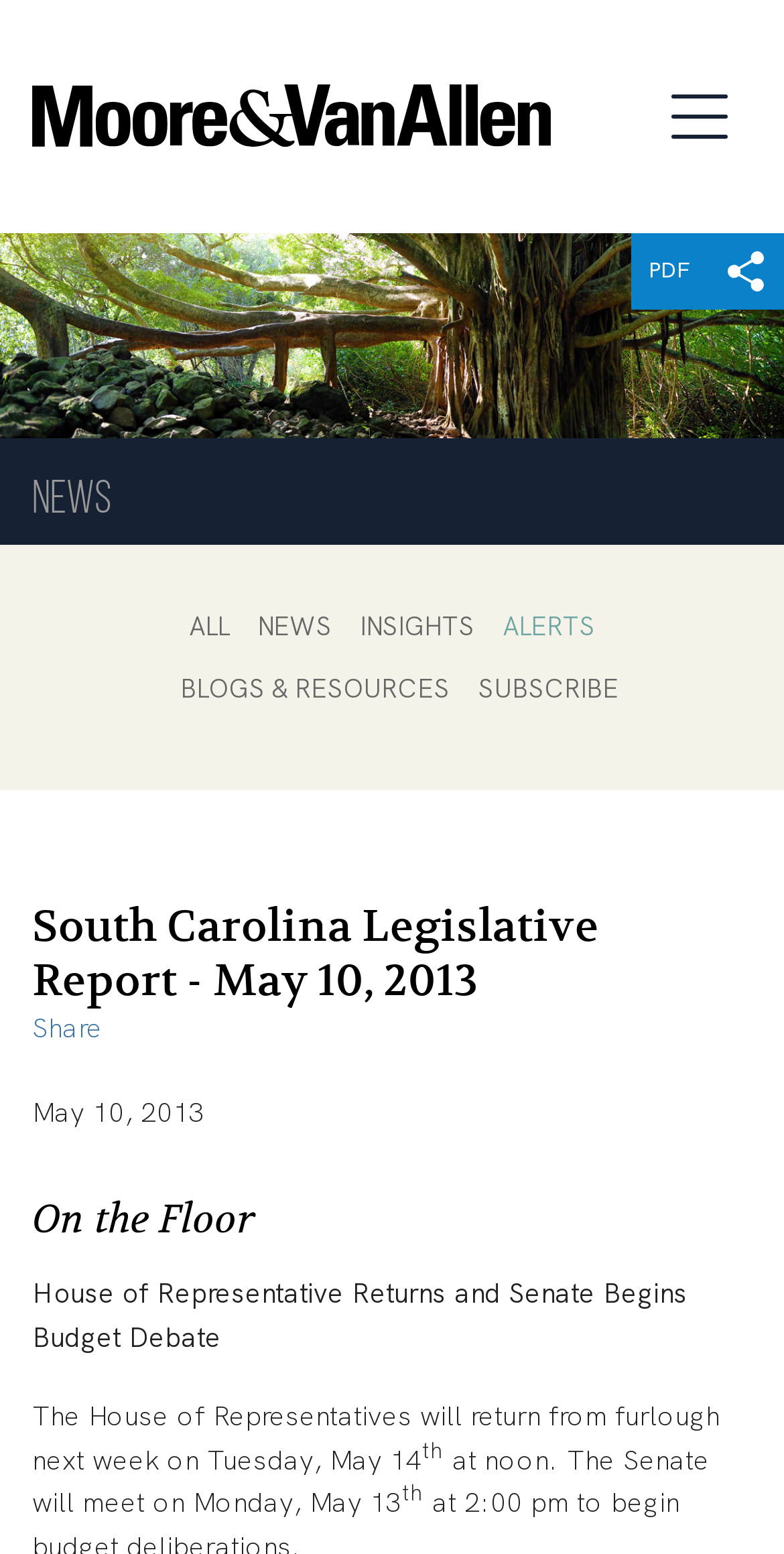Identify the bounding box coordinates of the area you need to click to perform the following instruction: "Jump to the main content".

[0.213, 0.006, 0.5, 0.048]